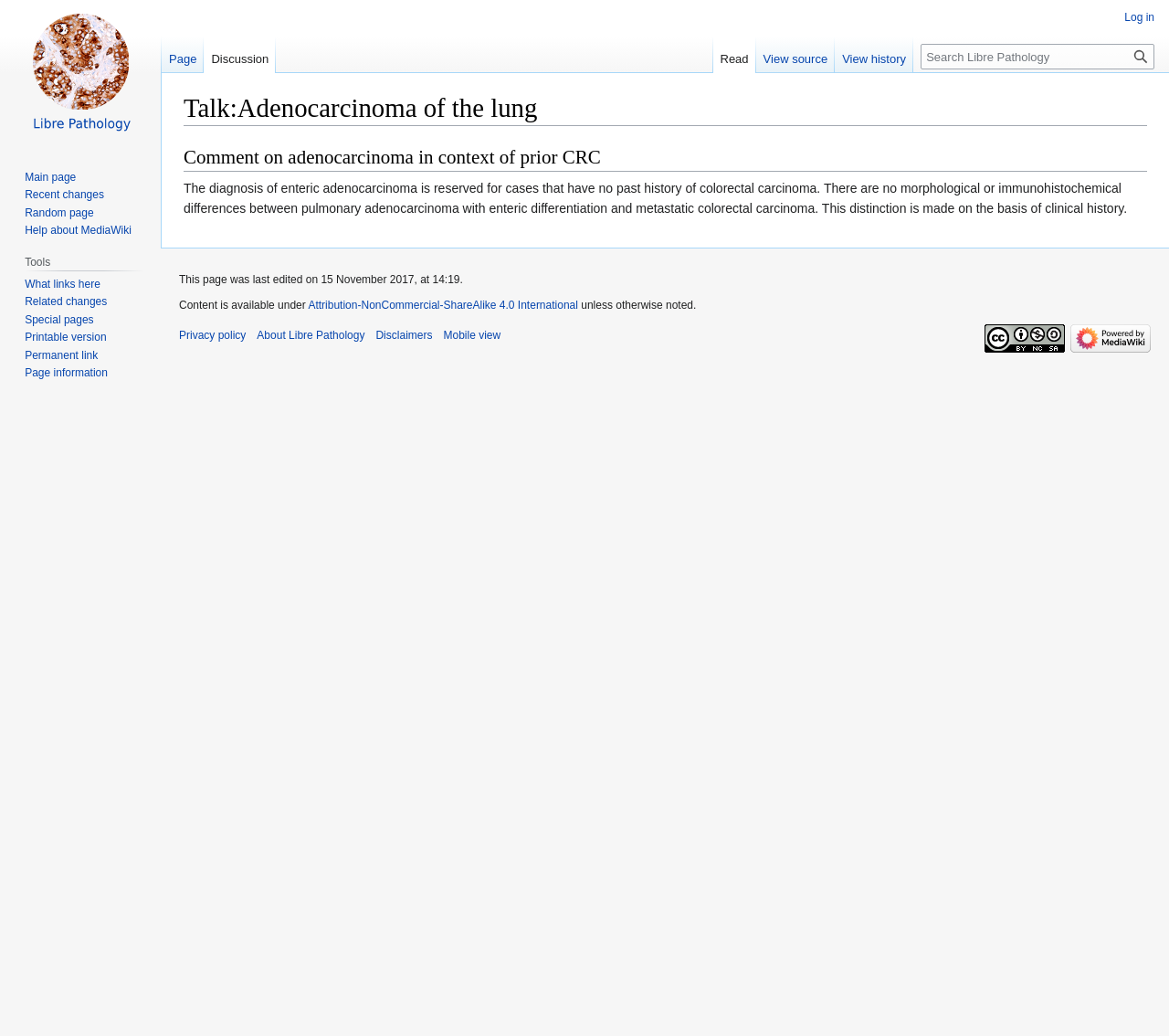Determine the bounding box coordinates in the format (top-left x, top-left y, bottom-right x, bottom-right y). Ensure all values are floating point numbers between 0 and 1. Identify the bounding box of the UI element described by: Special pages

[0.021, 0.302, 0.08, 0.314]